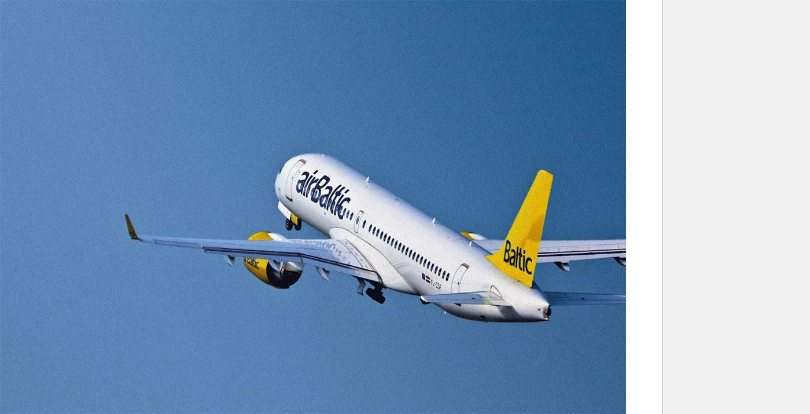Elaborate on all the elements present in the image.

The image features an airBaltic aircraft in mid-flight against a clear blue sky. The airplane, characterized by its sleek design, prominently displays the airBaltic logo along the side, showcasing its distinct branding. The tail of the aircraft features a vibrant yellow section with the word "Baltic" printed in bold letters, enhancing its visibility in the sky. The aircraft appears to be ascending, indicating takeoff or a climb to cruising altitude, emphasizing the airline's operational focus and connectivity within the Baltic region and beyond. The bright colors contrast beautifully with the deep blue of the atmosphere, creating a striking visual representation of modern aviation.